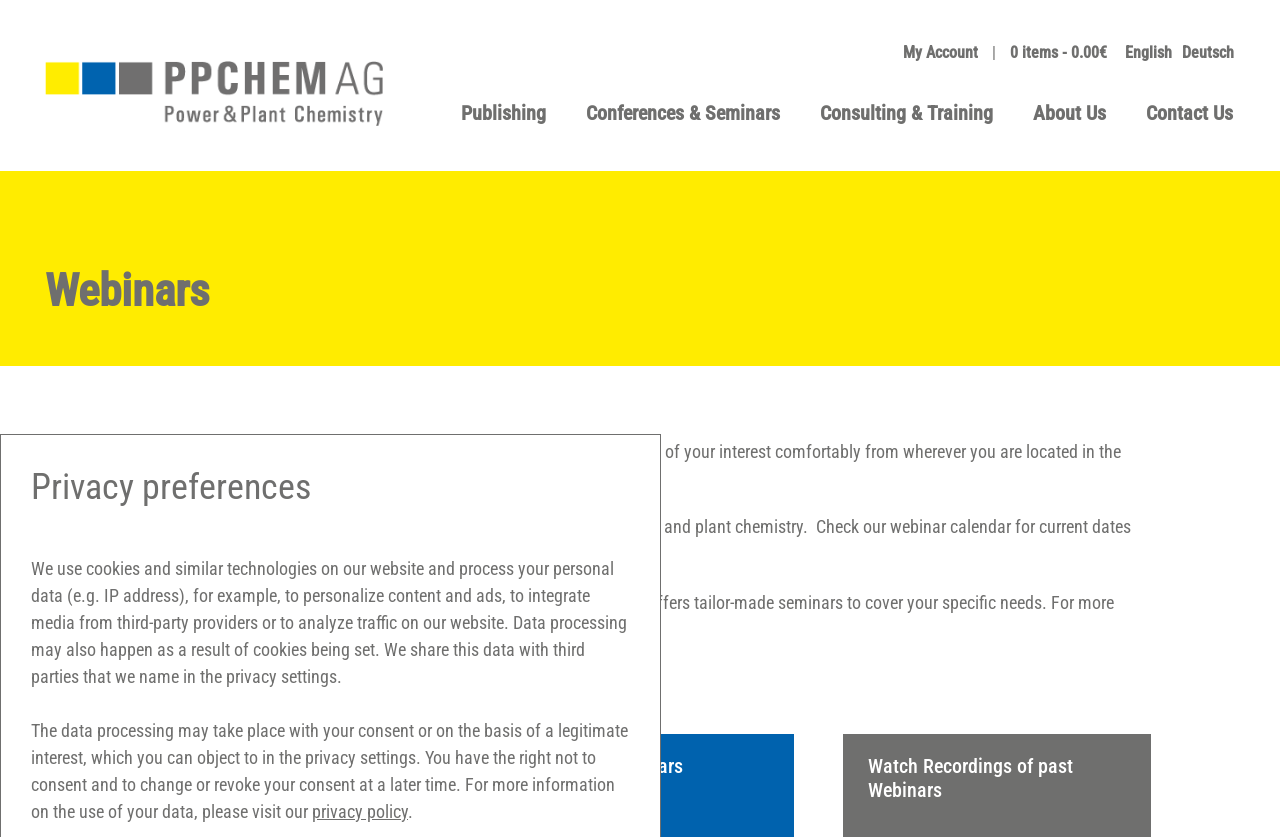What type of training does PPCHEM offer for companies?
Please provide a full and detailed response to the question.

I found this information by reading the webpage content, which mentions that if a company requires a specific training for its employees, PPCHEM offers tailor-made seminars to cover their specific needs.